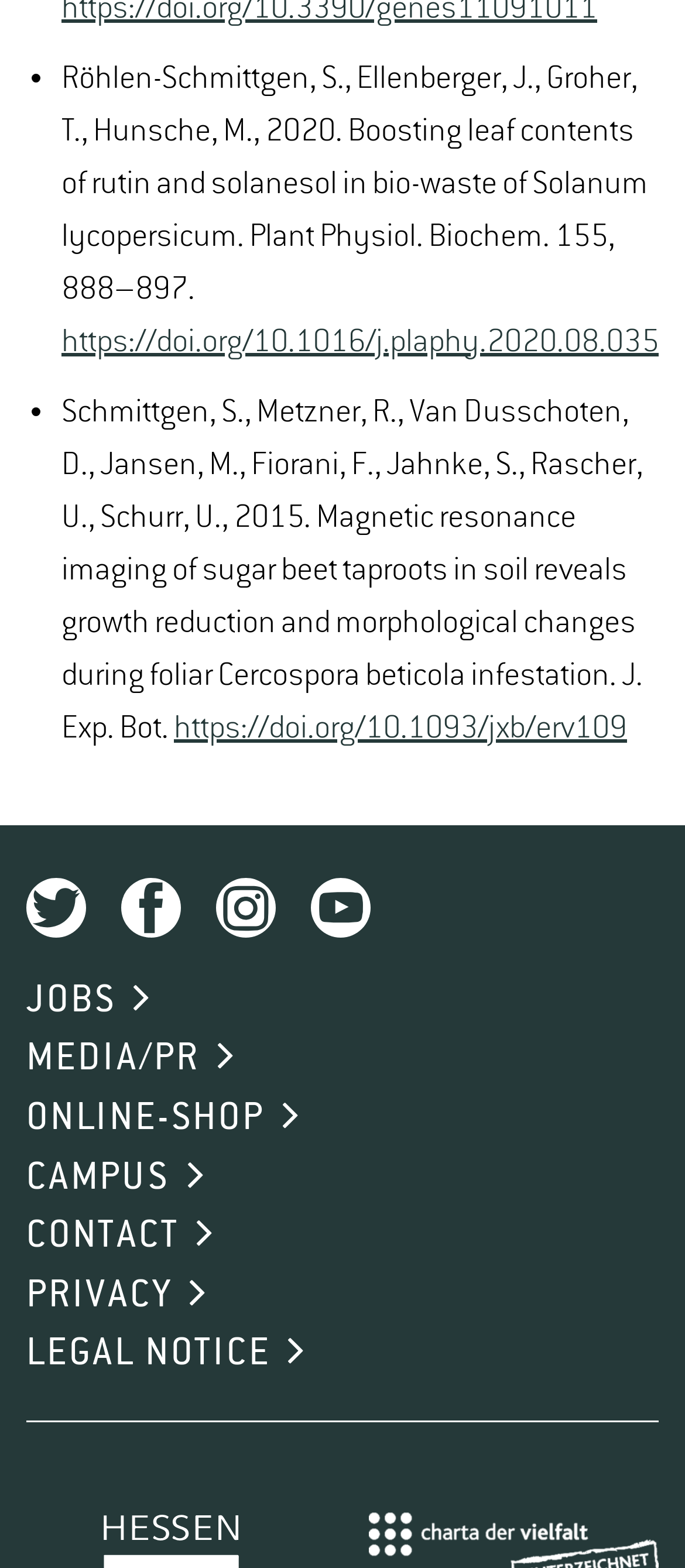Analyze the image and answer the question with as much detail as possible: 
What is the topic of the first research paper?

I determined the topic of the first research paper by reading the text associated with the StaticText element with ID 411, which mentions 'Rutin and solanesol in bio-waste of Solanum lycopersicum'.